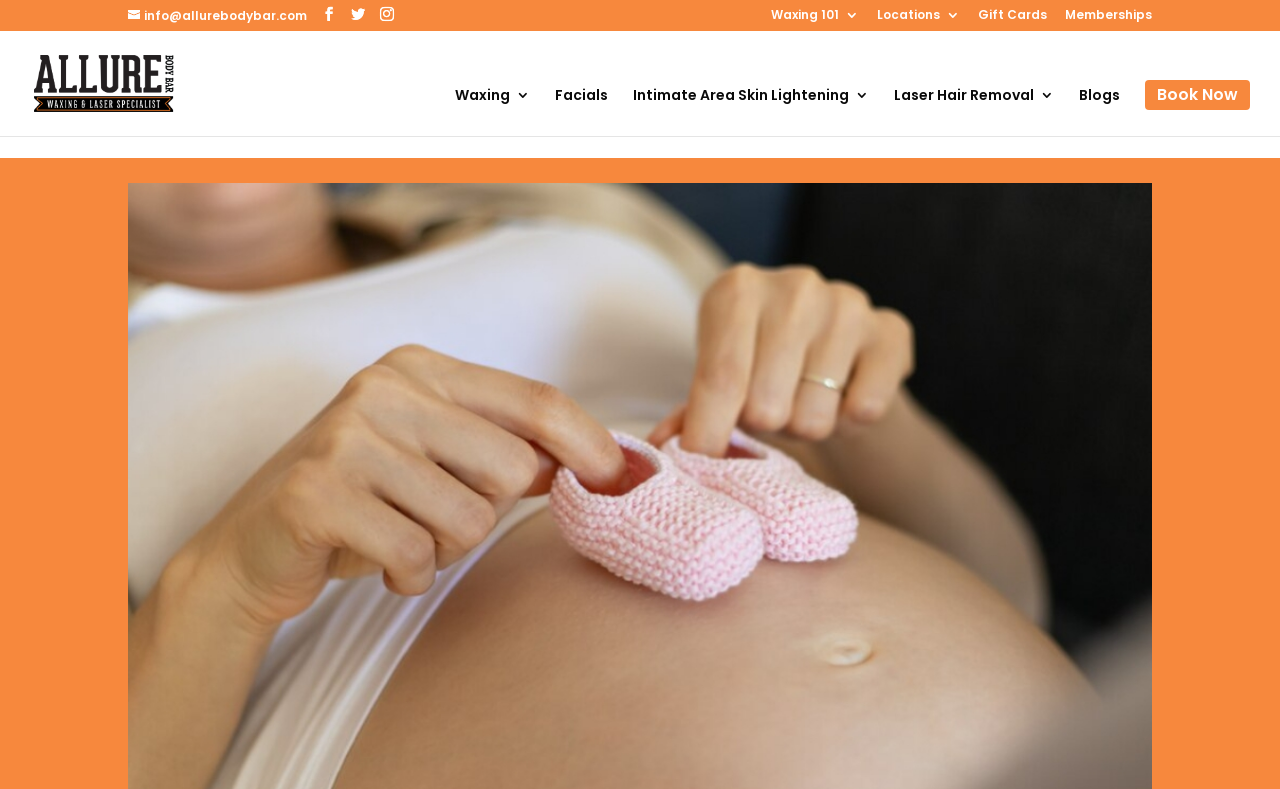Please provide a short answer using a single word or phrase for the question:
How many navigation links are available in the top menu?

5